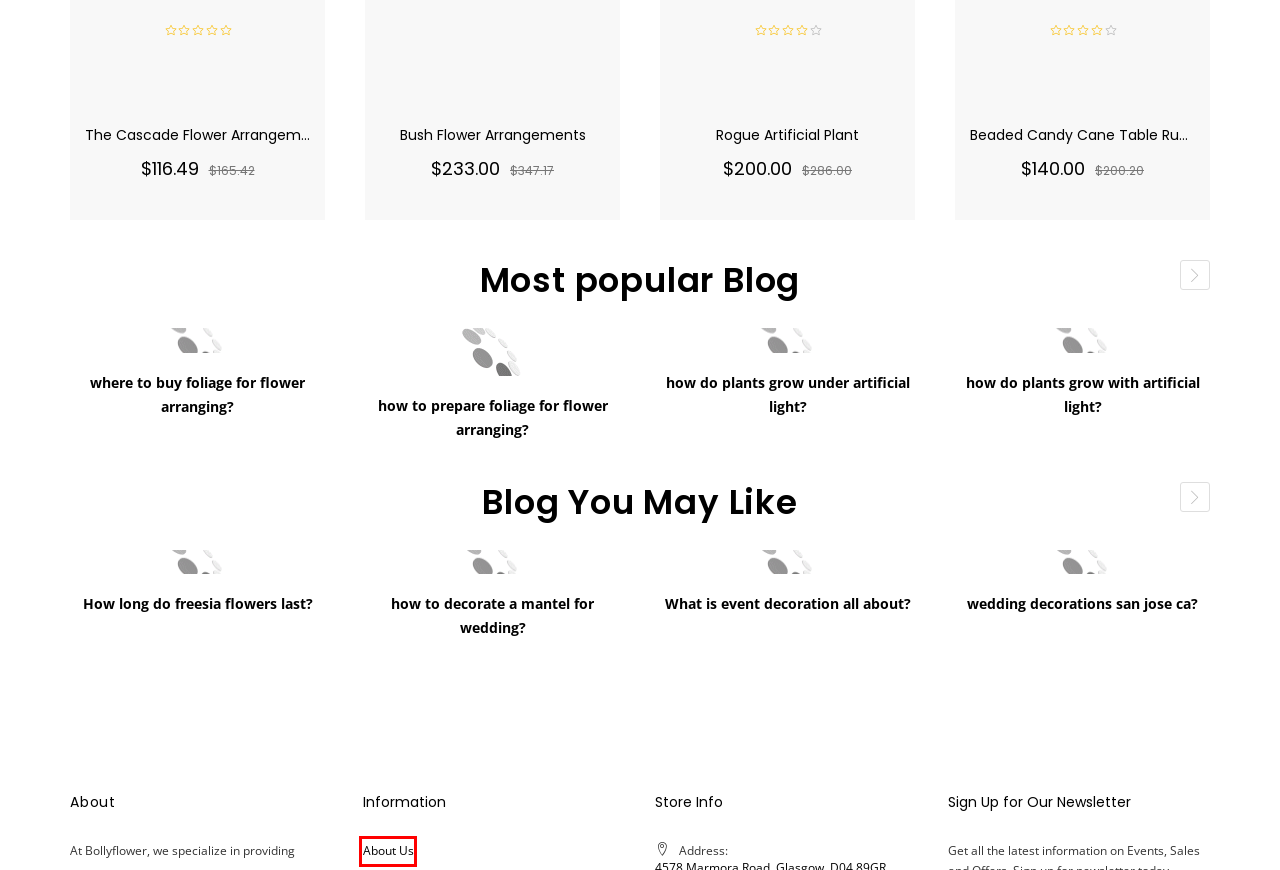You have a screenshot of a webpage, and a red bounding box highlights an element. Select the webpage description that best fits the new page after clicking the element within the bounding box. Options are:
A. how to decorate a mantel for wedding?
B. how to prepare foliage for flower arranging?
C. What is event decoration all about?
D. How long do freesia flowers last?
E. where to buy foliage for flower arranging?
F. how do plants grow with artificial light?
G. About Us
H. how do plants grow under artificial light?

G